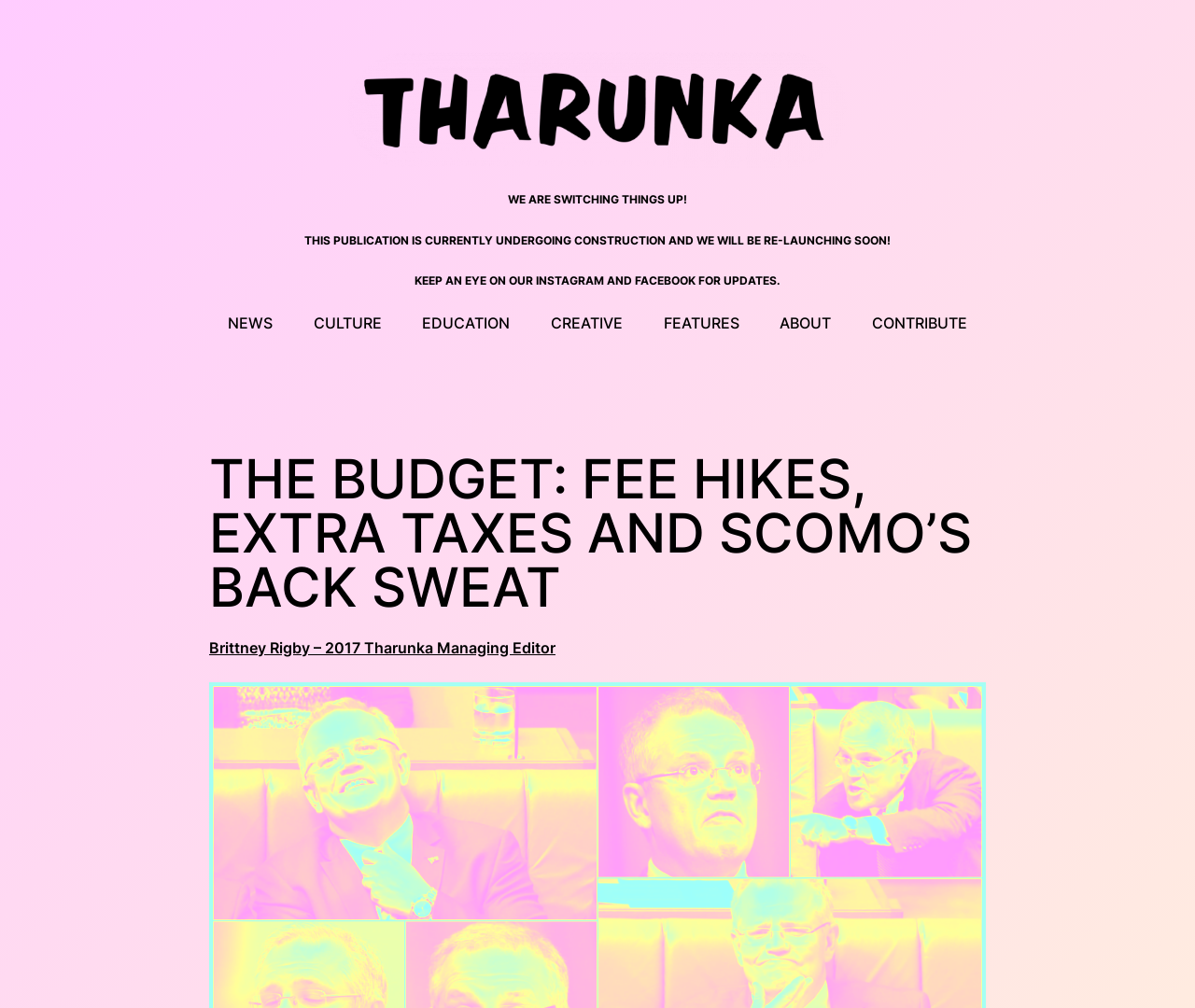Could you provide the bounding box coordinates for the portion of the screen to click to complete this instruction: "go to NEWS page"?

[0.191, 0.309, 0.228, 0.333]